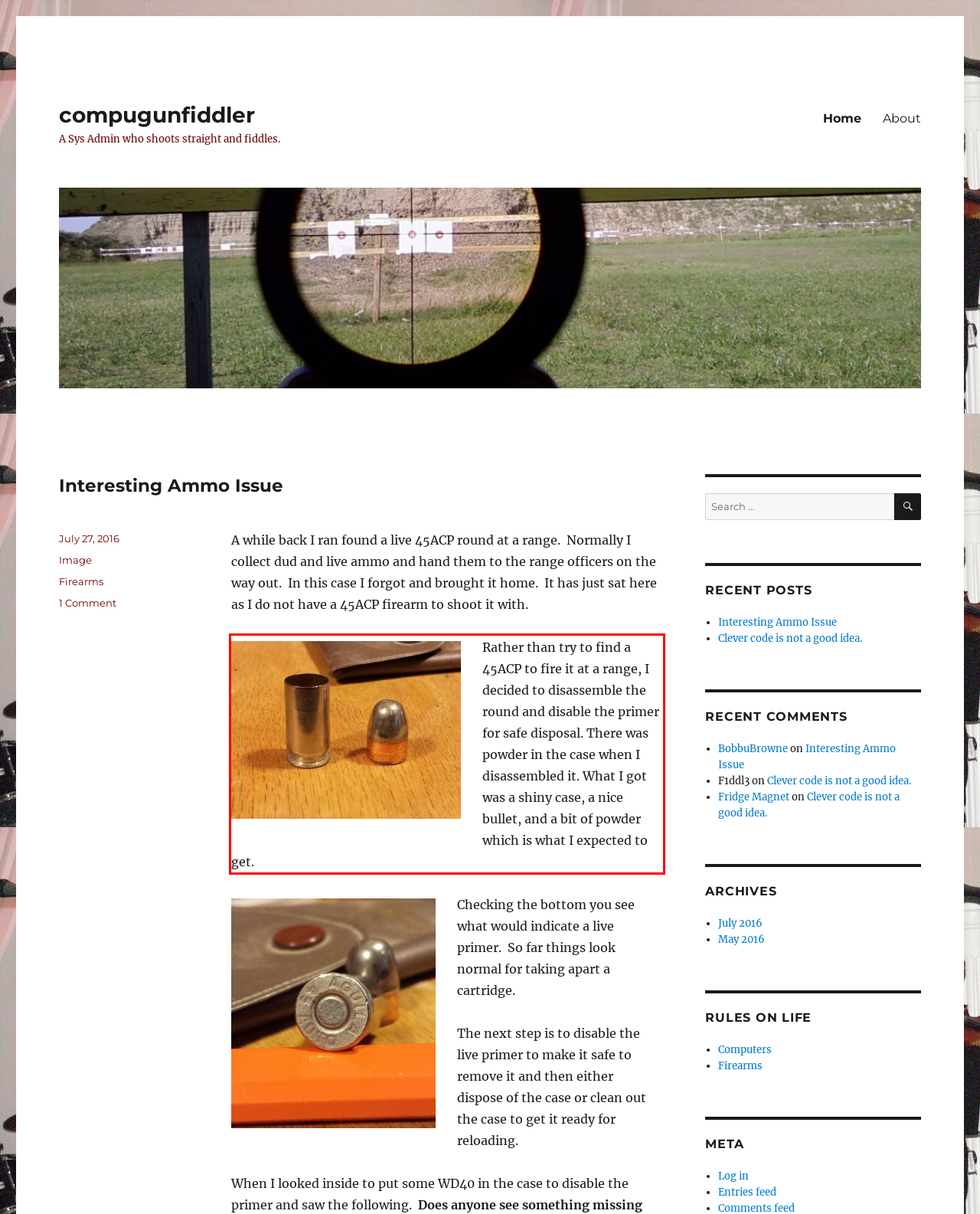Within the screenshot of the webpage, there is a red rectangle. Please recognize and generate the text content inside this red bounding box.

Rather than try to find a 45ACP to fire it at a range, I decided to disassemble the round and disable the primer for safe disposal. There was powder in the case when I disassembled it. What I got was a shiny case, a nice bullet, and a bit of powder which is what I expected to get.